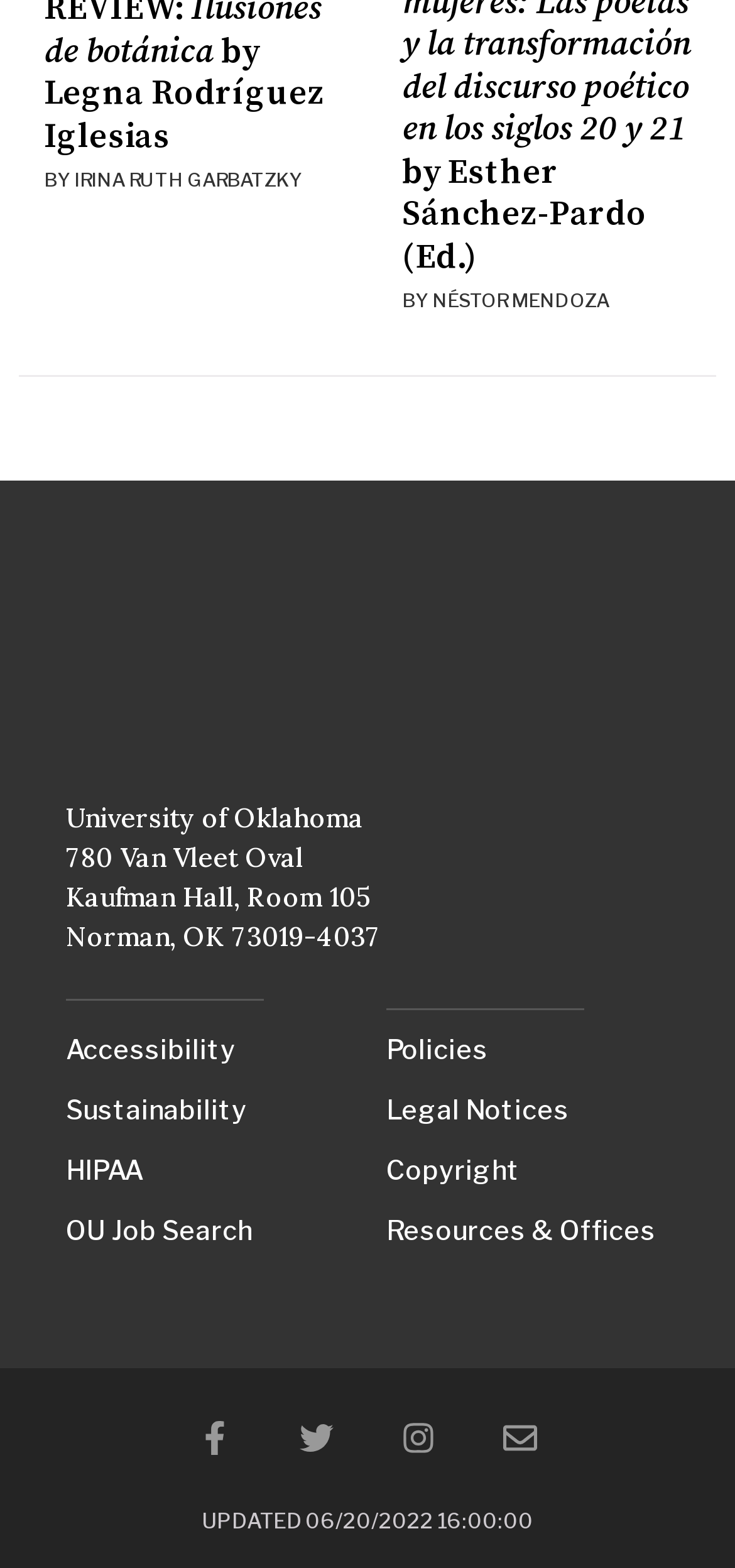Determine the coordinates of the bounding box that should be clicked to complete the instruction: "View Irina Ruth Garbatzky's profile". The coordinates should be represented by four float numbers between 0 and 1: [left, top, right, bottom].

[0.1, 0.107, 0.411, 0.122]